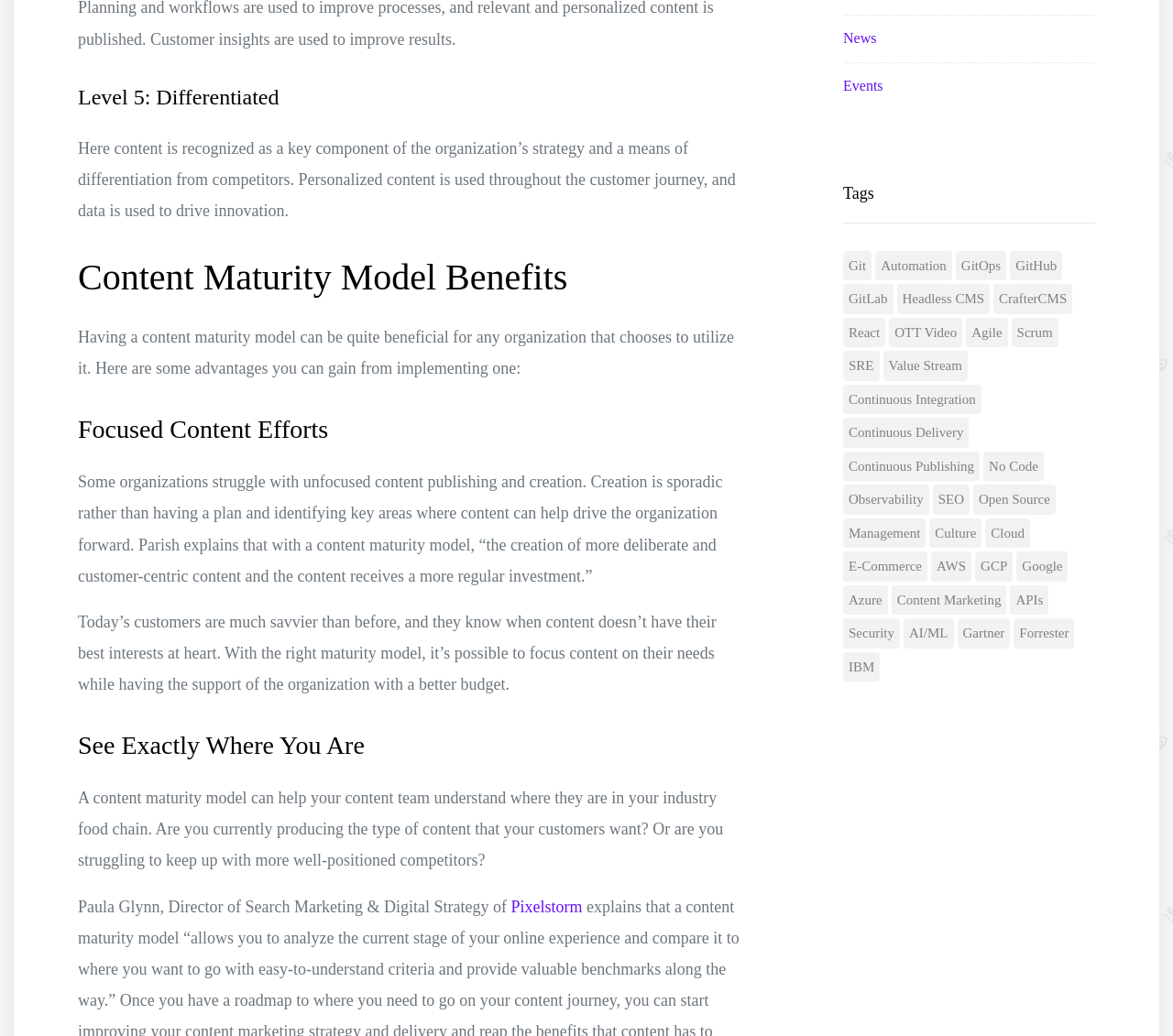Kindly determine the bounding box coordinates for the clickable area to achieve the given instruction: "Learn about Content Marketing".

[0.76, 0.565, 0.858, 0.593]